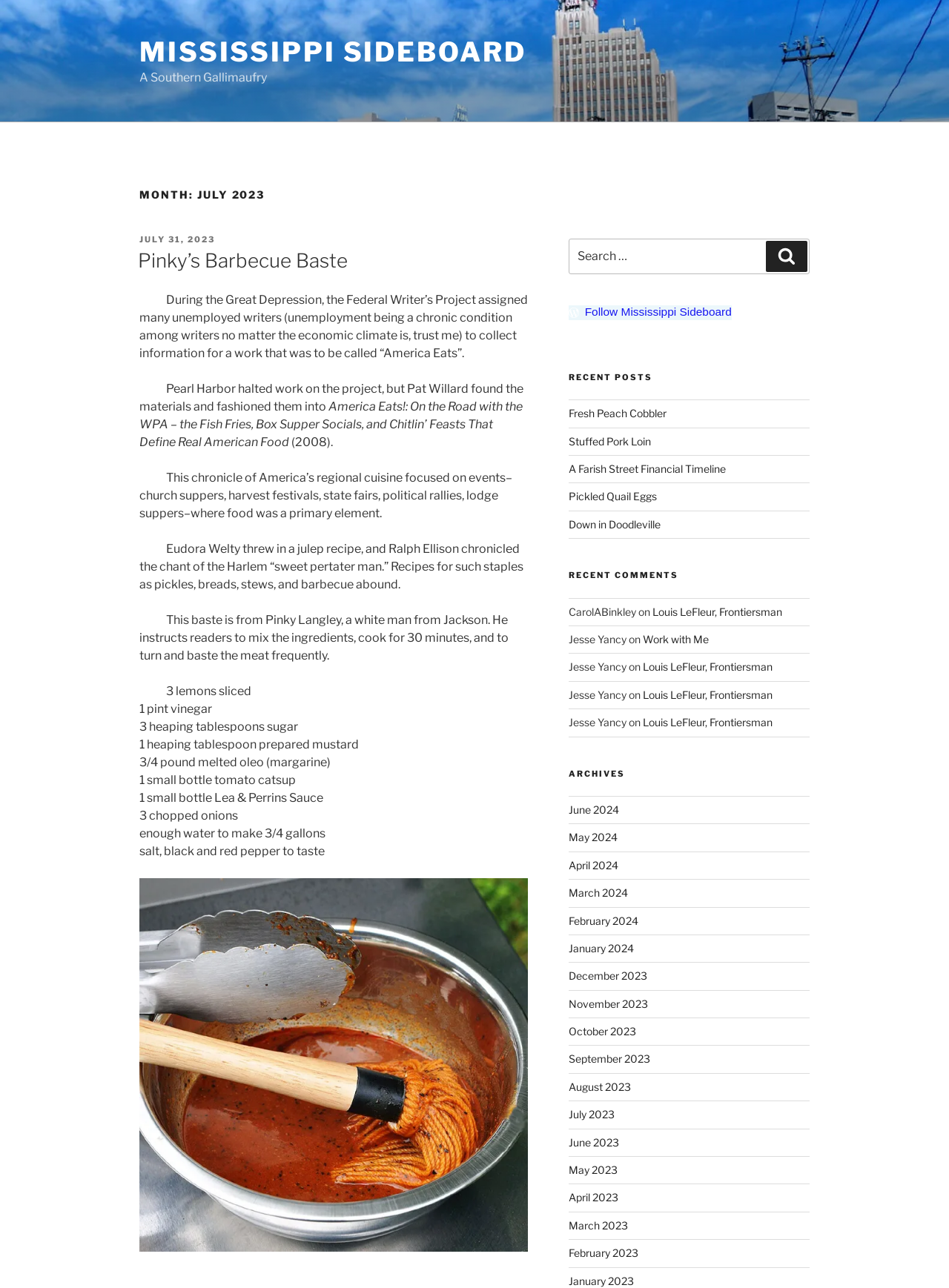Provide the bounding box coordinates of the UI element this sentence describes: "Search".

[0.807, 0.187, 0.851, 0.211]